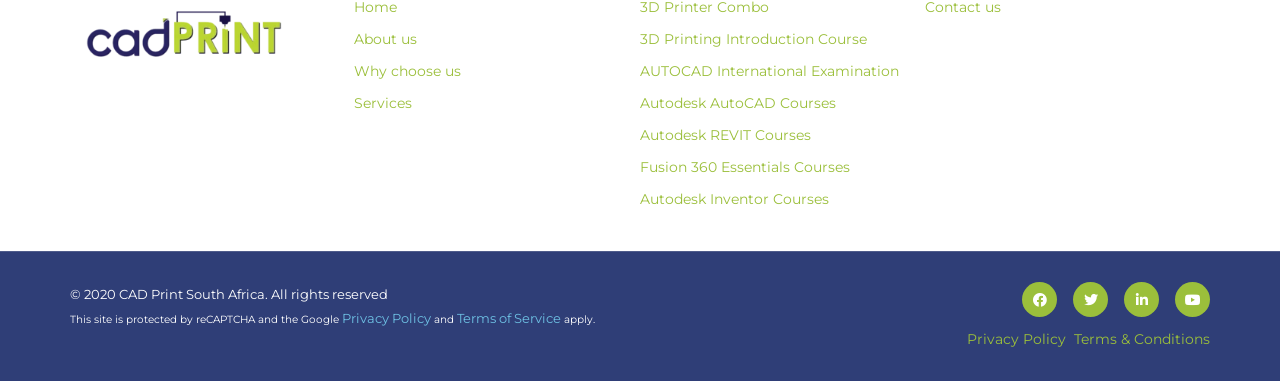Determine the bounding box for the UI element described here: "Design Host Bd".

None